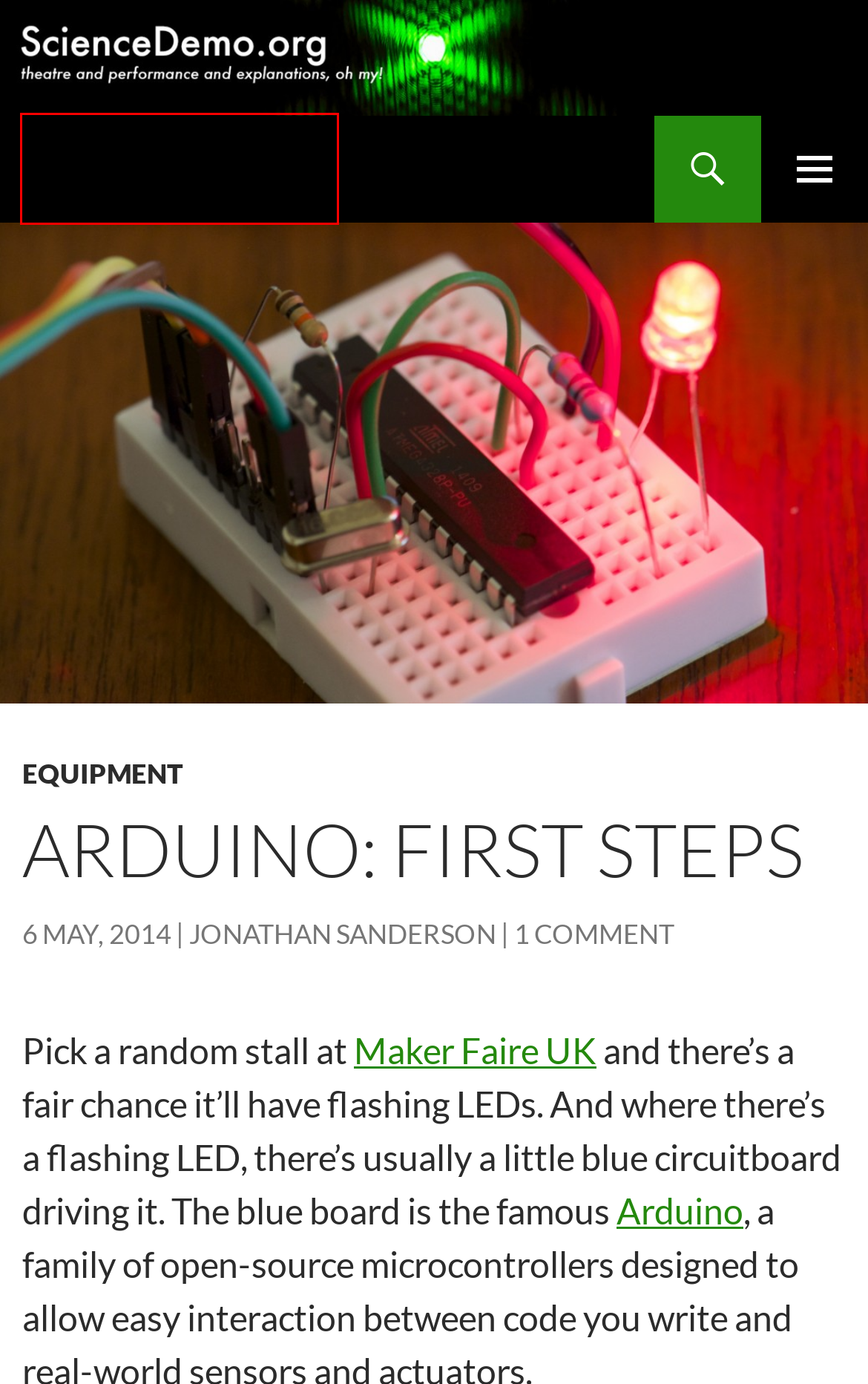You have a screenshot of a webpage where a red bounding box highlights a specific UI element. Identify the description that best matches the resulting webpage after the highlighted element is clicked. The choices are:
A. Jonathan Sanderson, Author at ScienceDemo.org
B. Shrimp Parts kits
C. ScienceDemo.org - Theatre, props and explanations, oh my!
D. Alom Shaha – Science teacher, writer, film-maker
E. Suggest - ScienceDemo.org
F. computer science Archives - ScienceDemo.org
G. DEMO: the Movie - ScienceDemo.org
H. Equipment Archives - ScienceDemo.org

C